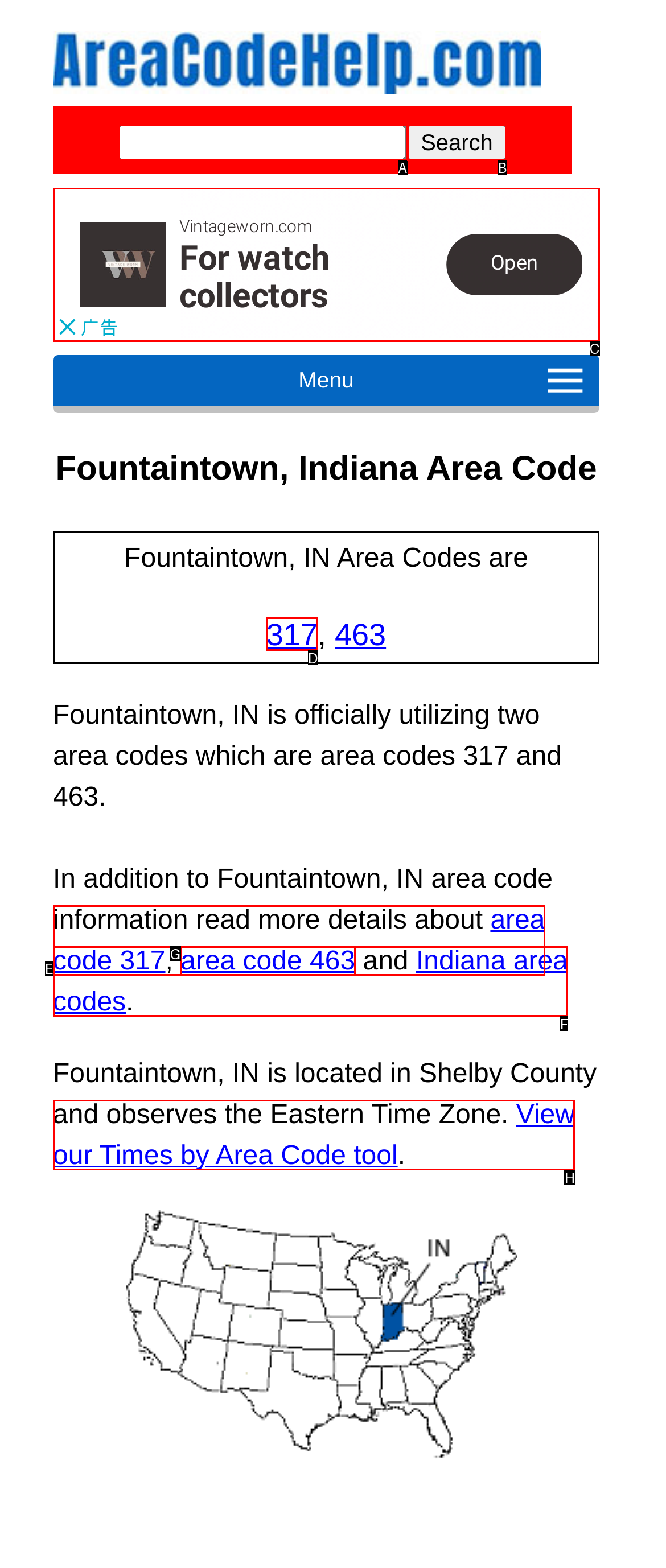Determine which HTML element to click to execute the following task: Click the area code 317 link Answer with the letter of the selected option.

D